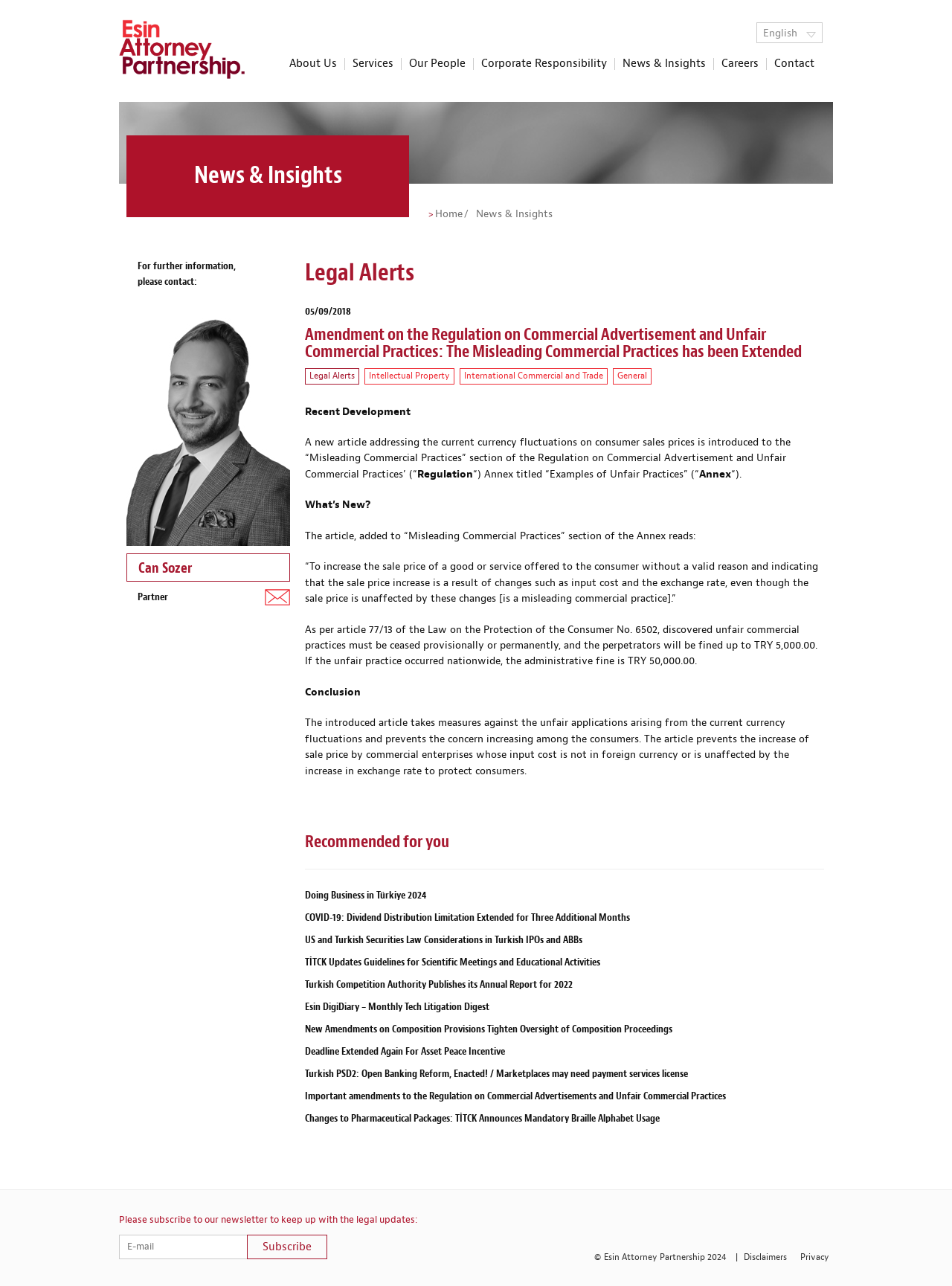Write an elaborate caption that captures the essence of the webpage.

This webpage appears to be a law firm's website, specifically a page about a new article addressing currency fluctuations on consumer sales prices. At the top, there is a logo and a link to "ESIN ATTORNEY PARTNERSHIP" on the left, and a language selection button "English" on the right. Below this, there is a navigation menu with links to "About Us", "Services", "Our People", "Corporate Responsibility", "News & Insights", "Careers", and "Contact".

The main content of the page is divided into sections. The first section has a heading "For further information, please contact:" followed by a link to "Can Sozer" and a description of his role as a partner. Below this, there is a section with a heading "Legal Alerts" and a date "05/09/2018". This section contains a long article about the amendment to the Regulation on Commercial Advertisement and Unfair Commercial Practices, including quotes from the regulation and explanations of its implications.

To the right of the article, there are several links to related articles under the heading "What's New?". Below the article, there is a section with a heading "Recommended for you" and several links to other articles. At the bottom of the page, there is a section with a heading "Please subscribe to our newsletter to keep up with the legal updates:" and a text box to enter an email address, along with a "Subscribe" button. Finally, there is a footer with copyright information, a disclaimer, and links to "Disclaimers" and "Privacy".